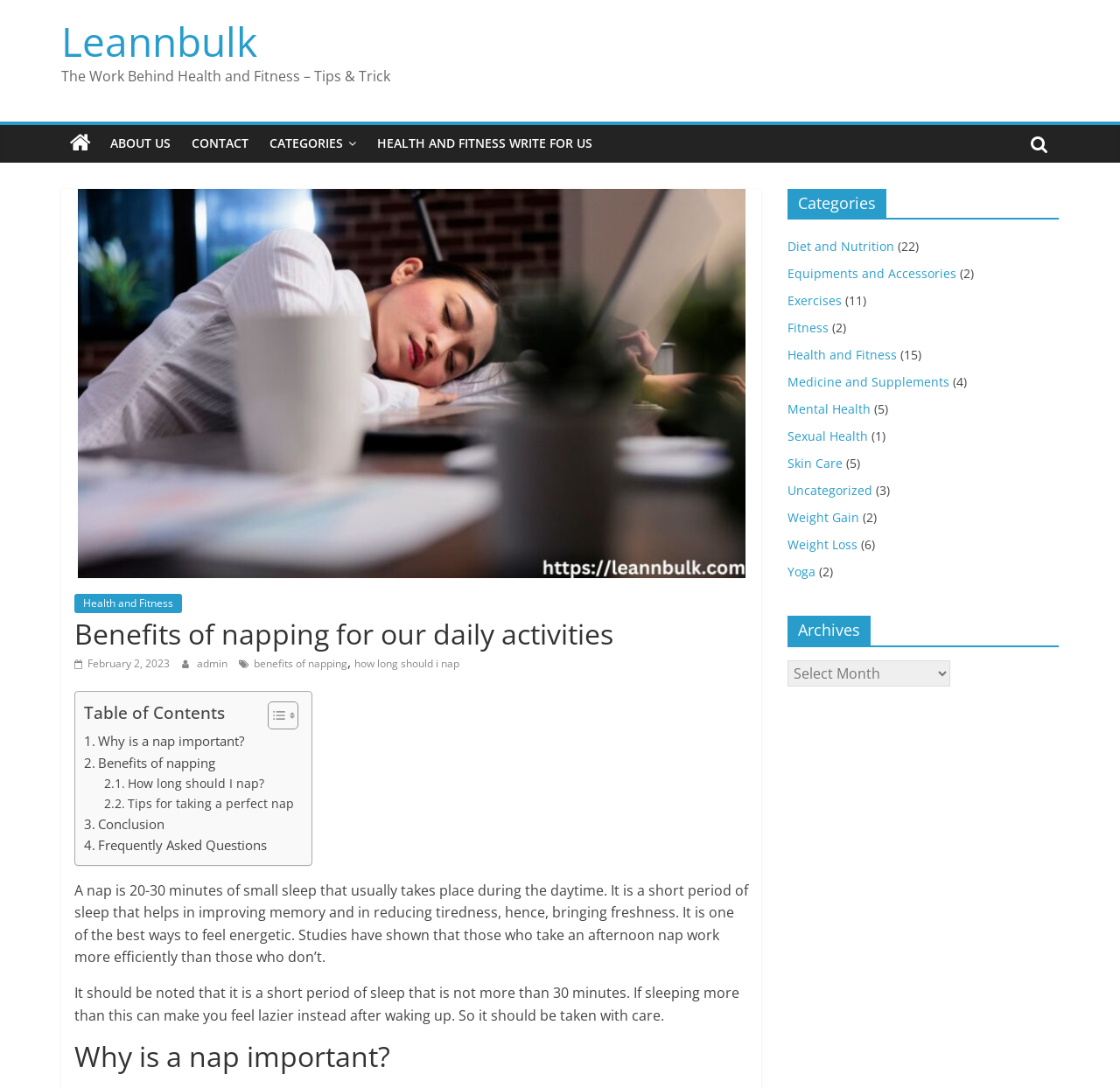Find and specify the bounding box coordinates that correspond to the clickable region for the instruction: "Visit the 'Health and Fitness' category".

[0.703, 0.318, 0.801, 0.334]